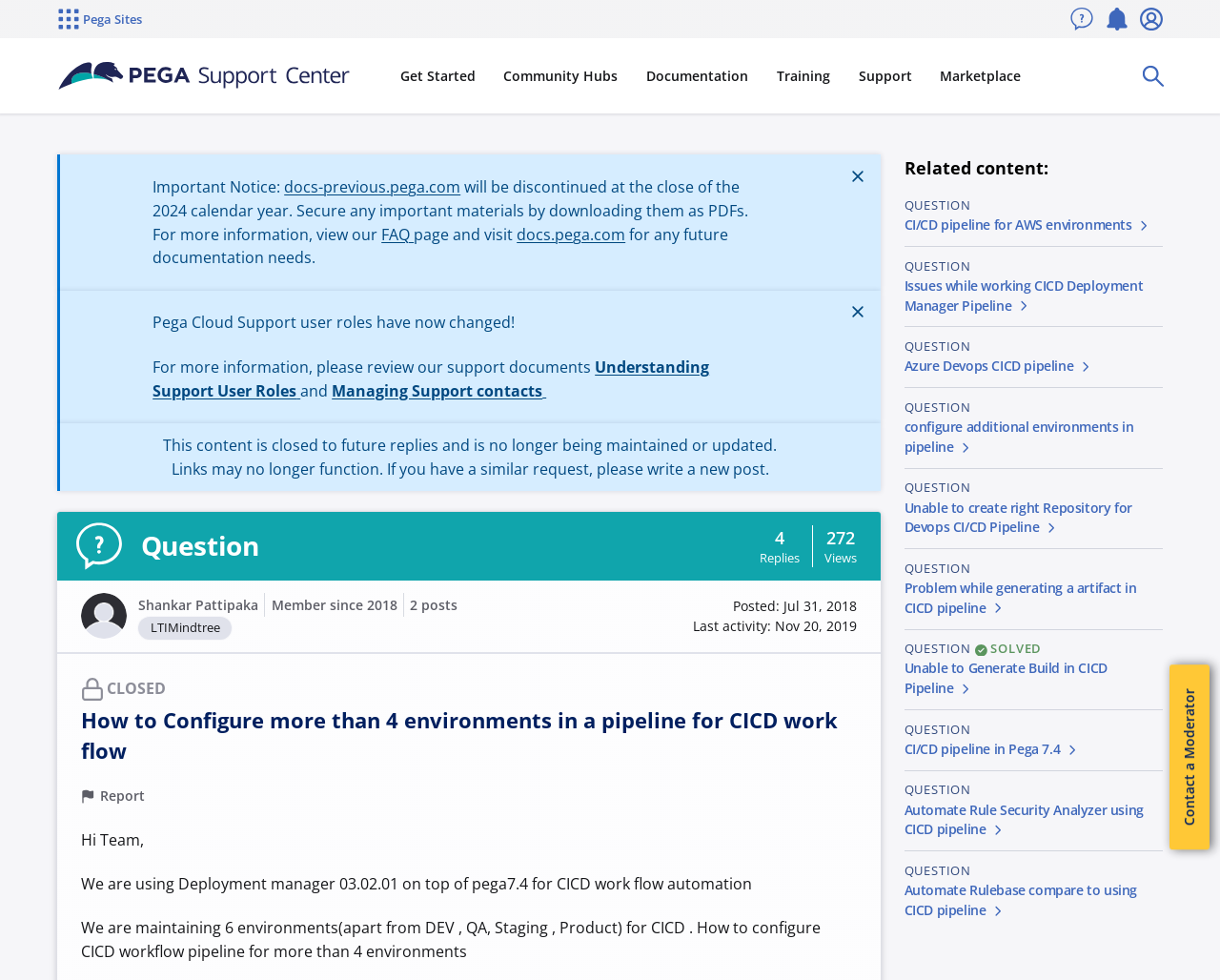Please identify the bounding box coordinates for the region that you need to click to follow this instruction: "Read the article about Professional Inverter Repair Services".

None